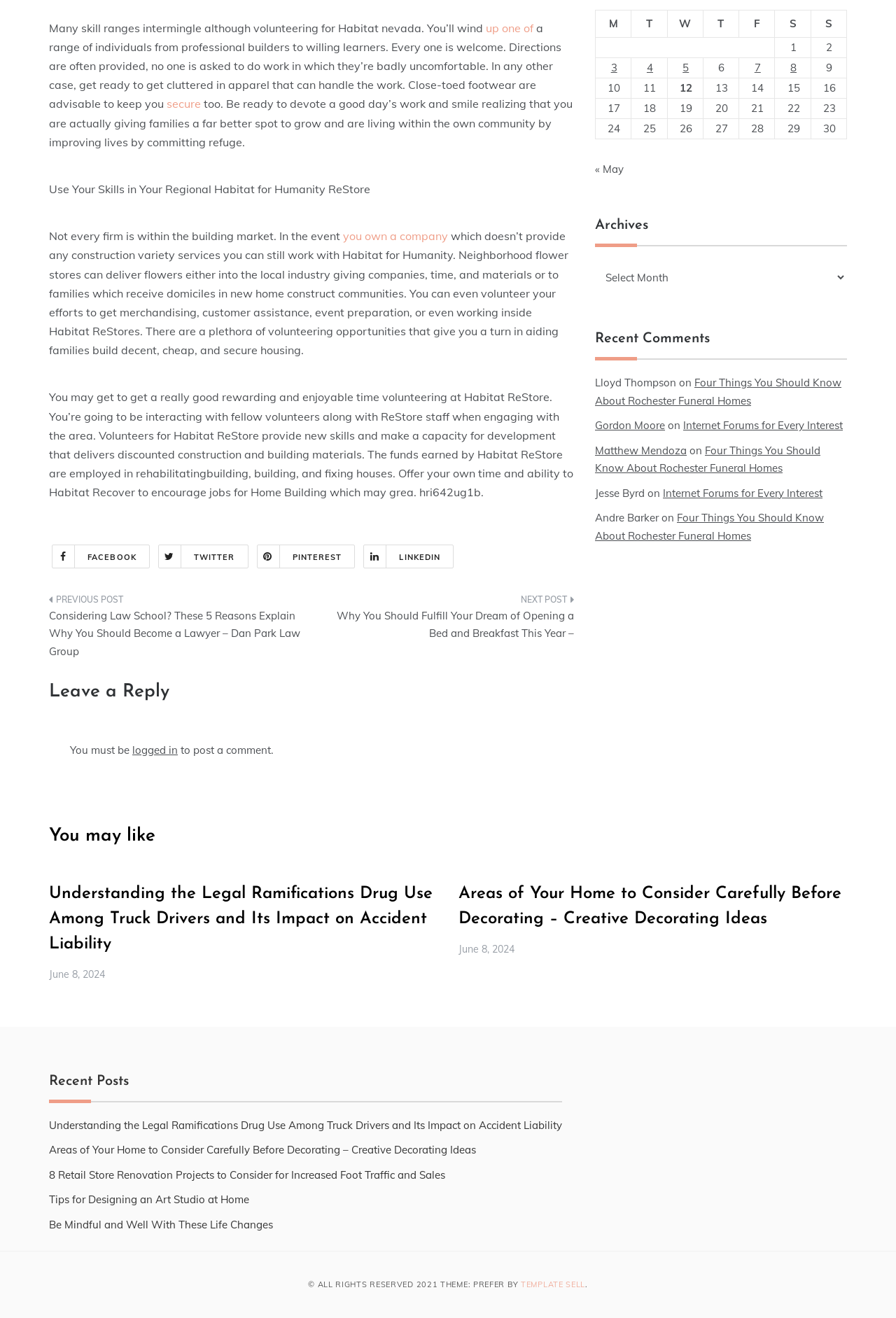Identify the bounding box coordinates for the UI element described as: "Internet Forums for Every Interest".

[0.74, 0.369, 0.918, 0.379]